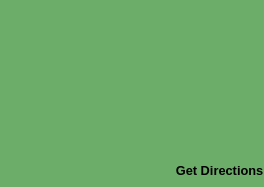What is the color of the 'Get Directions' text?
Please provide a single word or phrase based on the screenshot.

Black